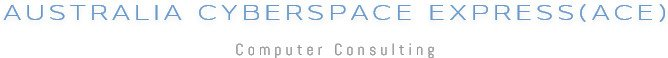What is the tagline of the company?
Please provide a single word or phrase as the answer based on the screenshot.

Computer Consulting